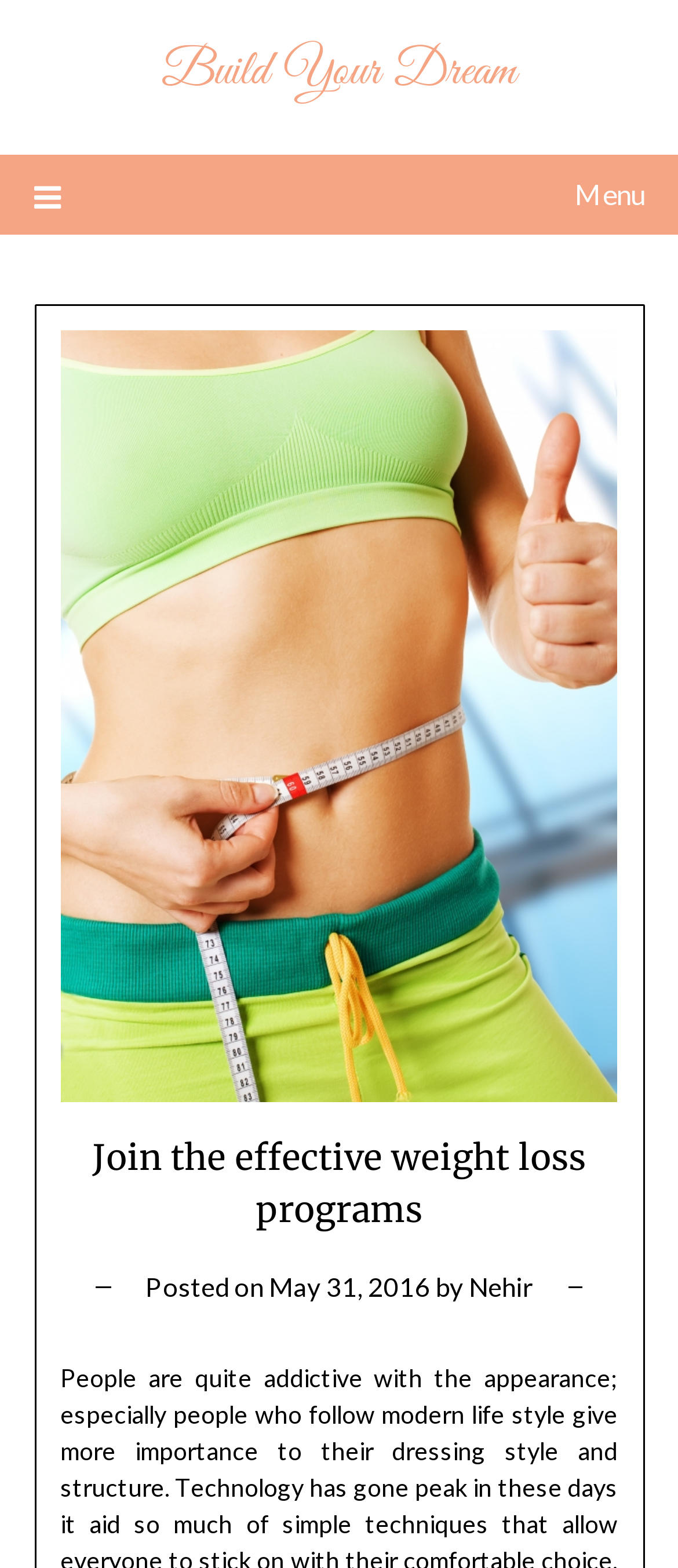Who is the author of the article?
Can you provide a detailed and comprehensive answer to the question?

I found the author of the article by looking at the text 'by' followed by the author's name 'Nehir' which is a link.